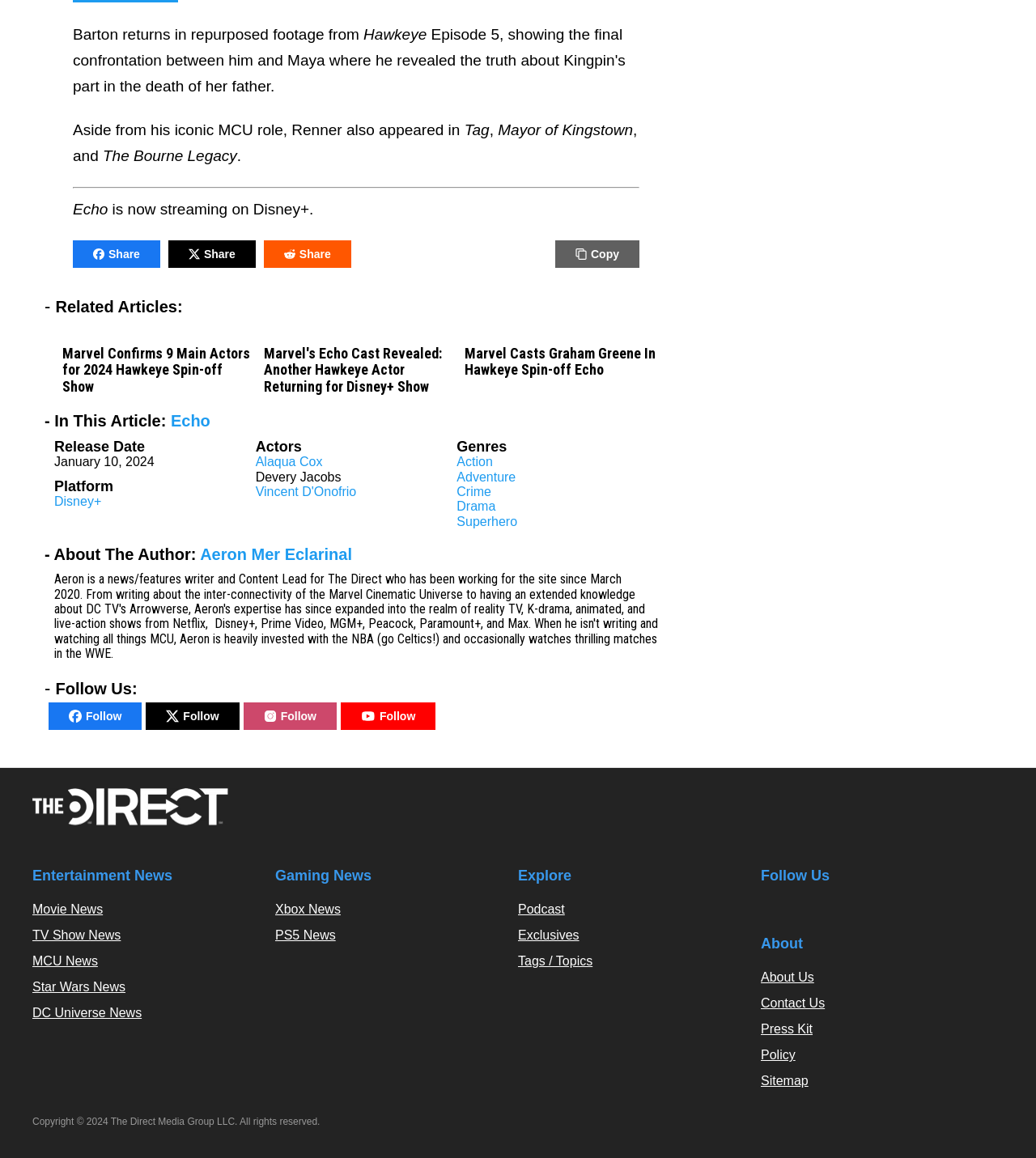Look at the image and write a detailed answer to the question: 
What are the genres of the Marvel show Echo?

I found the answer by looking at the text content of the webpage, specifically the section 'Genres' which lists the genres of the Marvel show Echo as 'Action', 'Adventure', 'Crime', 'Drama', and 'Superhero'.